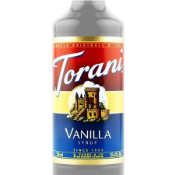What is the color of the font used for 'Torani' on the label?
Answer briefly with a single word or phrase based on the image.

Red